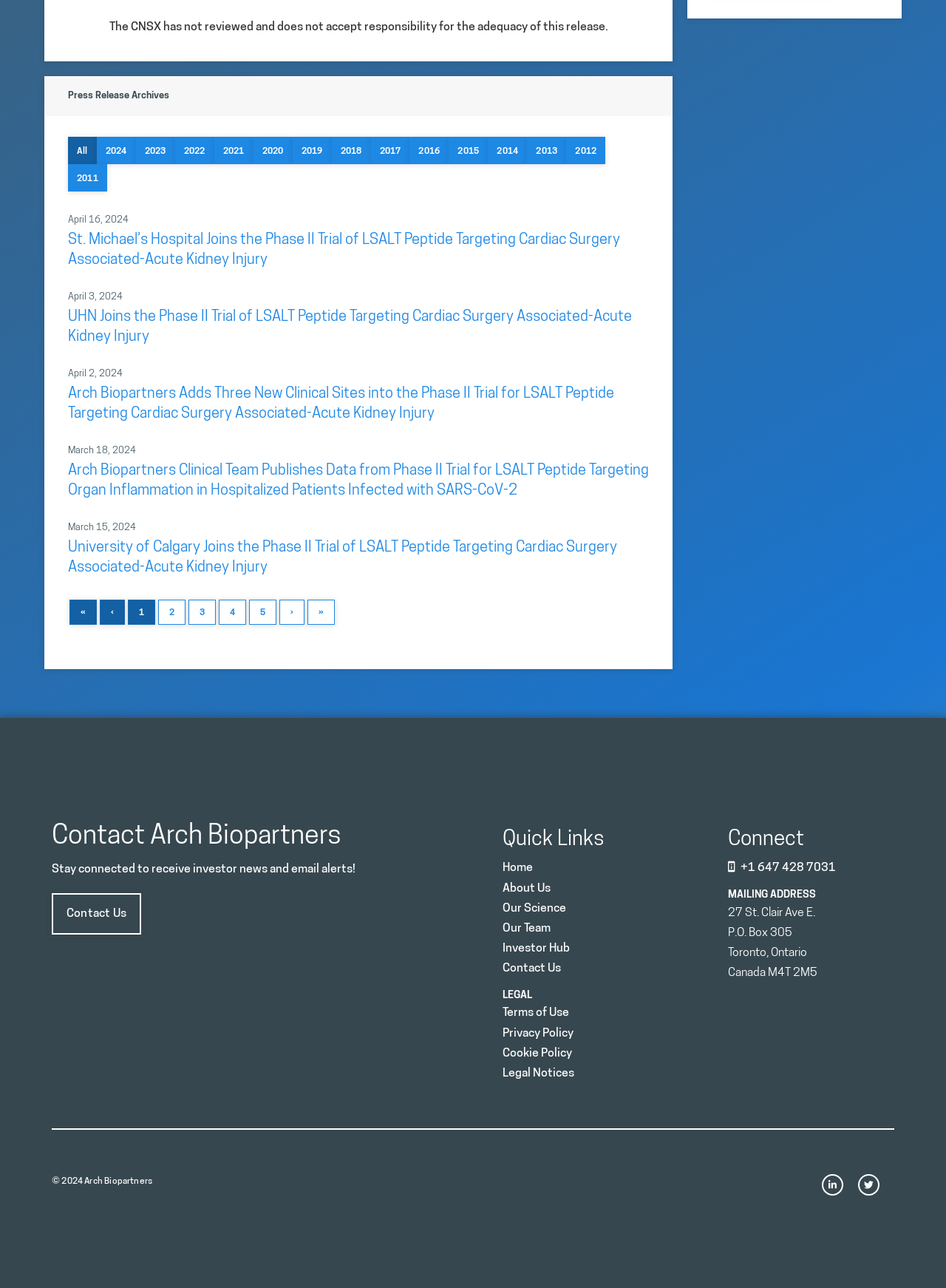What is the latest press release date?
Please give a detailed and elaborate answer to the question based on the image.

I found the latest press release date by looking at the dates associated with each press release heading. The most recent date is April 16, 2024, which is associated with the press release 'St. Michael’s Hospital Joins the Phase II Trial of LSALT Peptide Targeting Cardiac Surgery Associated-Acute Kidney Injury'.